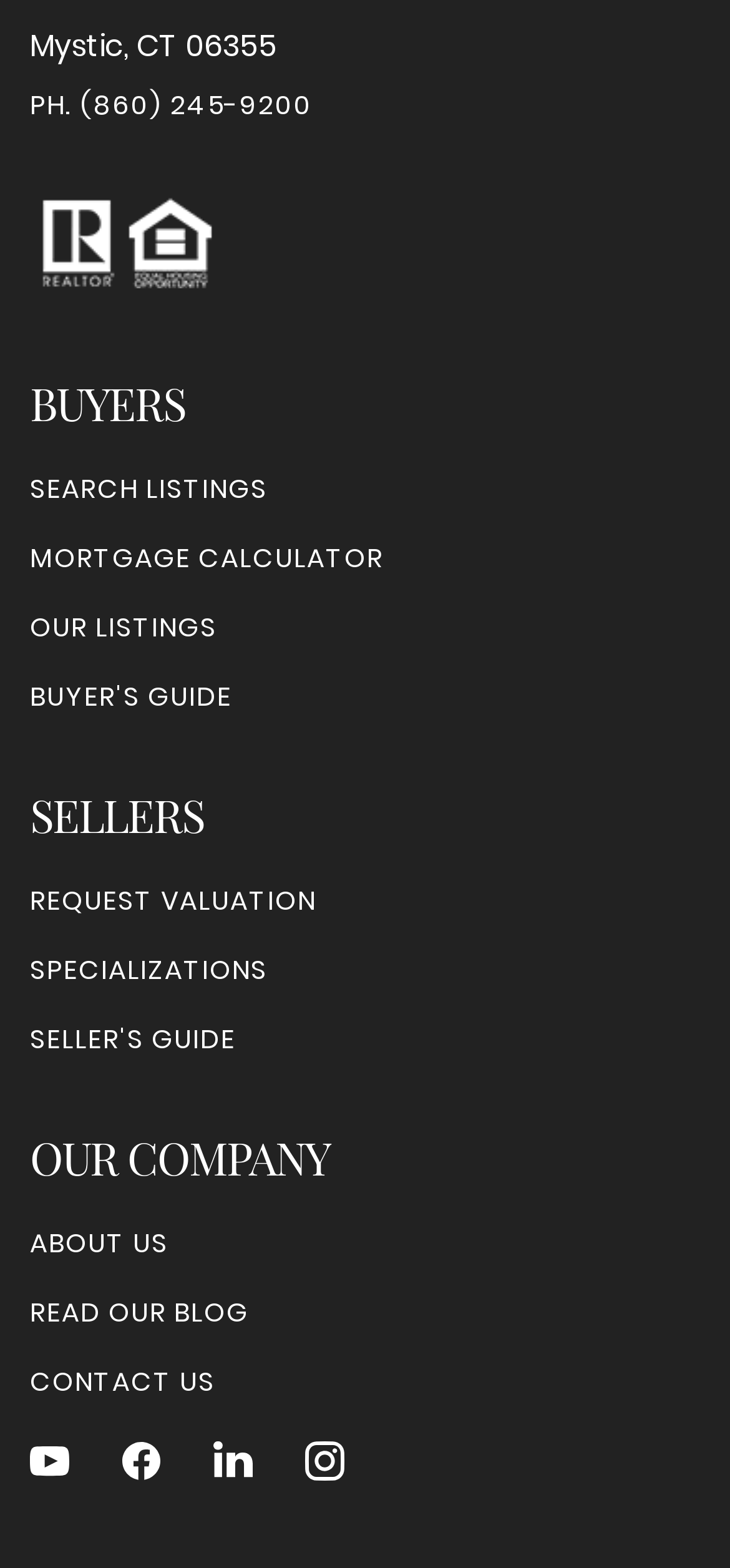Please identify the bounding box coordinates for the region that you need to click to follow this instruction: "Search listings".

[0.041, 0.299, 0.367, 0.324]